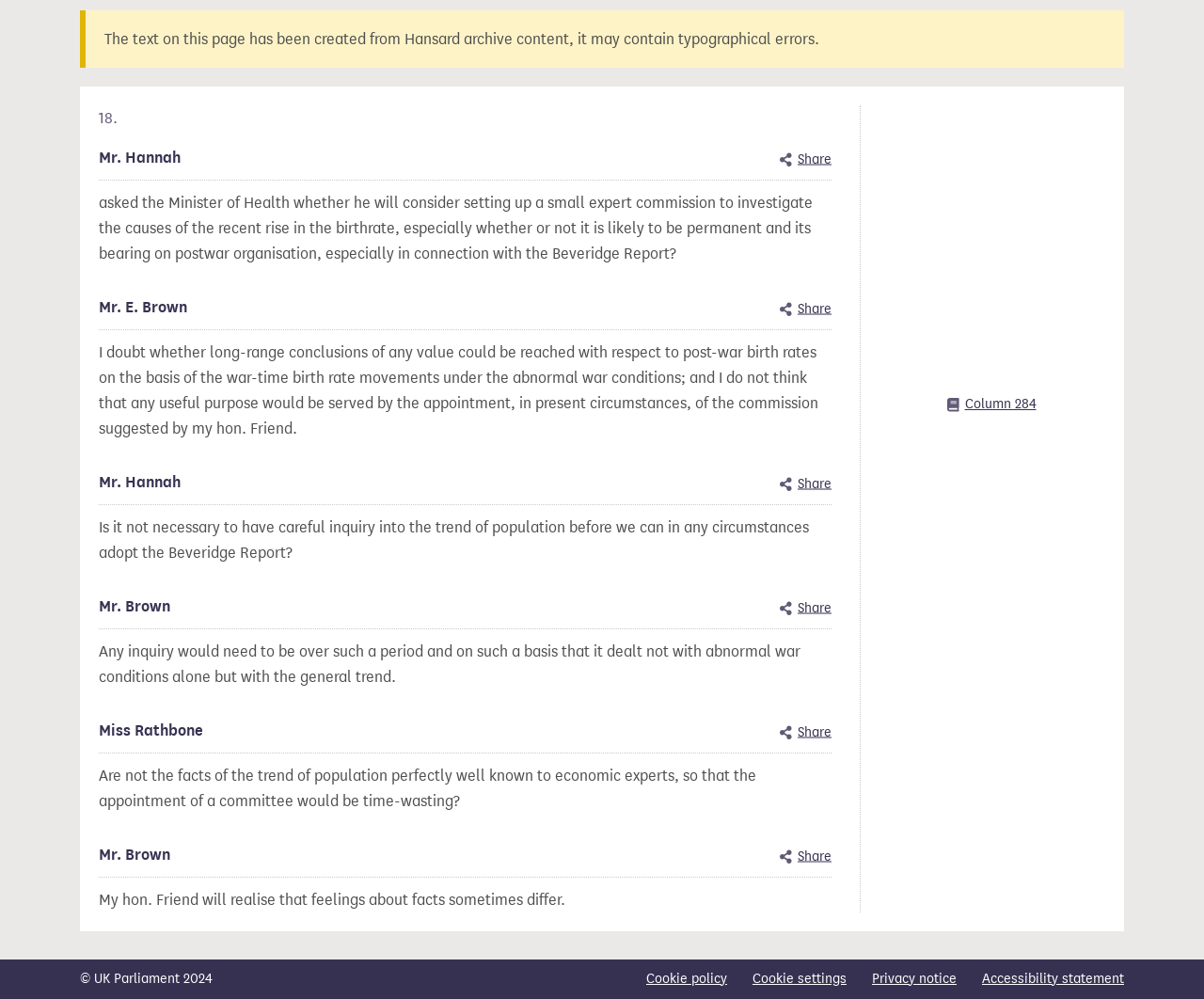Based on the description "Cookie policy", find the bounding box of the specified UI element.

[0.537, 0.97, 0.604, 0.991]